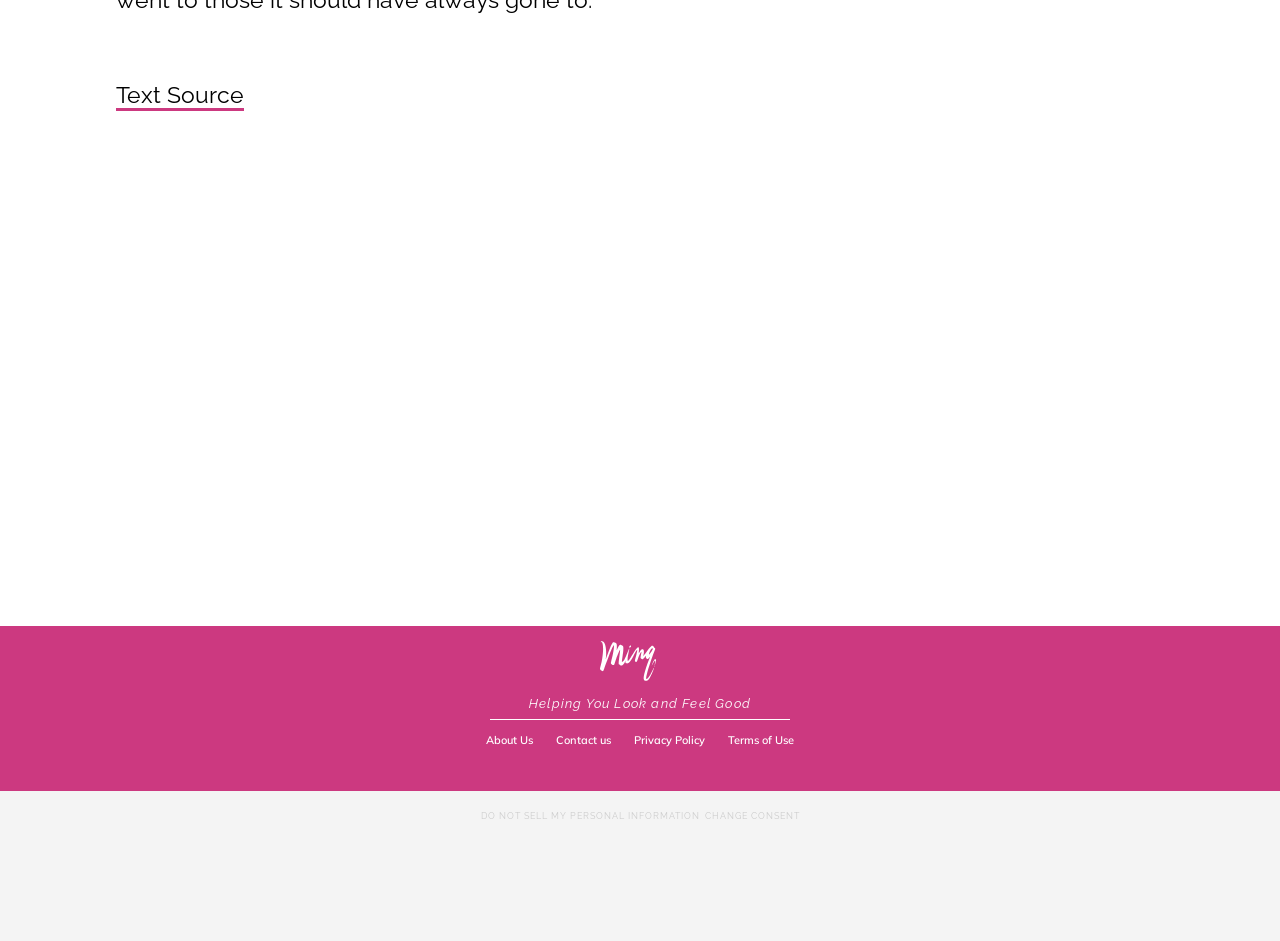Please determine the bounding box coordinates of the section I need to click to accomplish this instruction: "Load more content".

[0.091, 0.571, 0.659, 0.617]